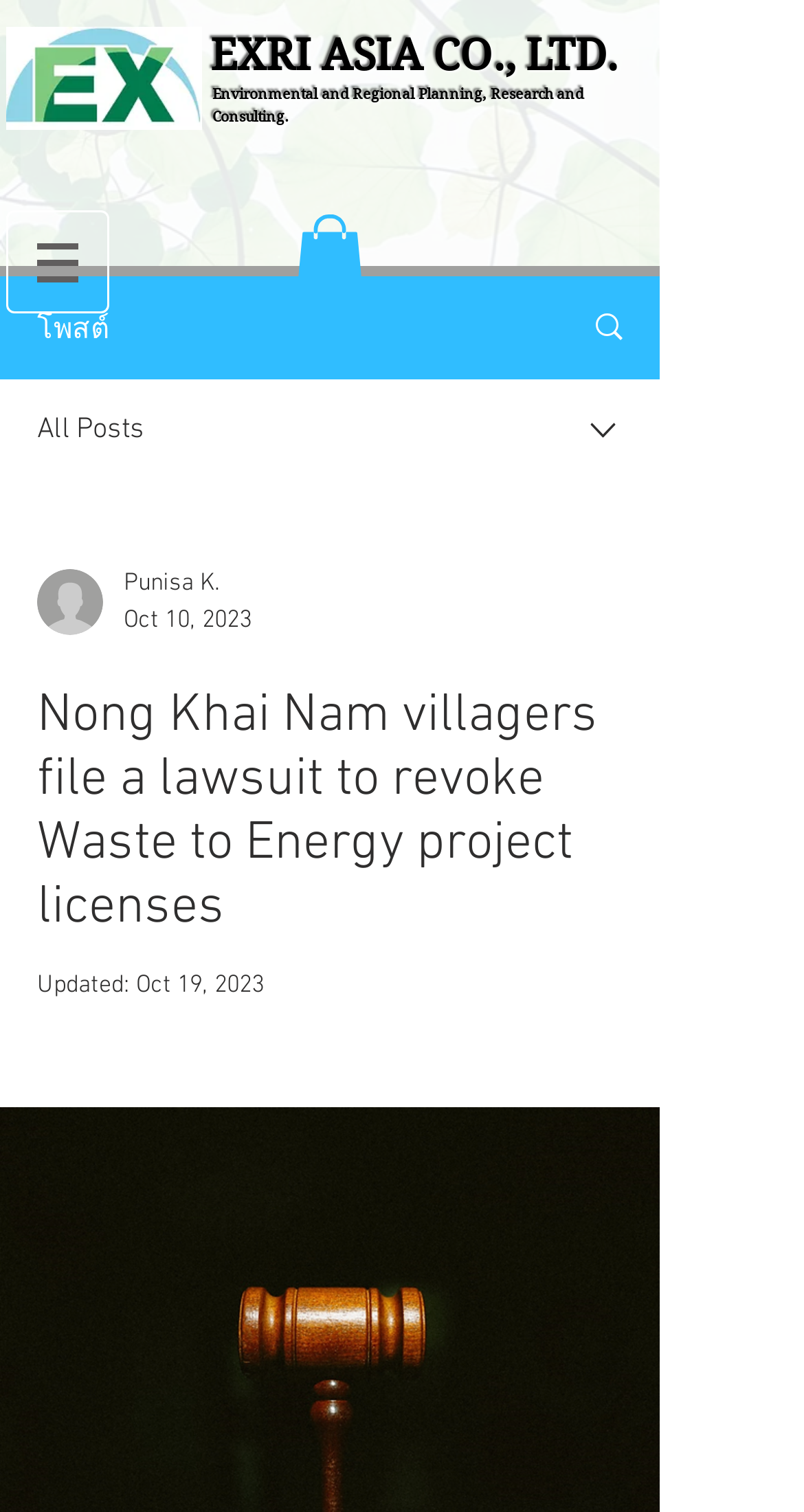Give a concise answer using one word or a phrase to the following question:
Who is the writer of the post?

Punisa K.